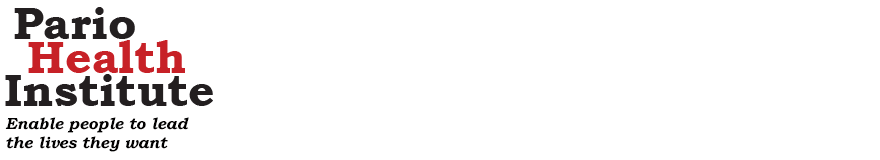Explain the image in a detailed and thorough manner.

The image showcases the logo of "Pario Health Institute," which prominently features the organization's name in a bold and distinctive font. The word "Health" is highlighted in red, signifying its importance within the context of the organization's mission. Beneath the main title, a tagline reads, "Enable people to lead the lives they want," which encapsulates the institute's commitment to empowering individuals through health and wellness initiatives. The overall design is clean and modern, reflecting a professional identity that aims to convey trust and support in the healthcare field.